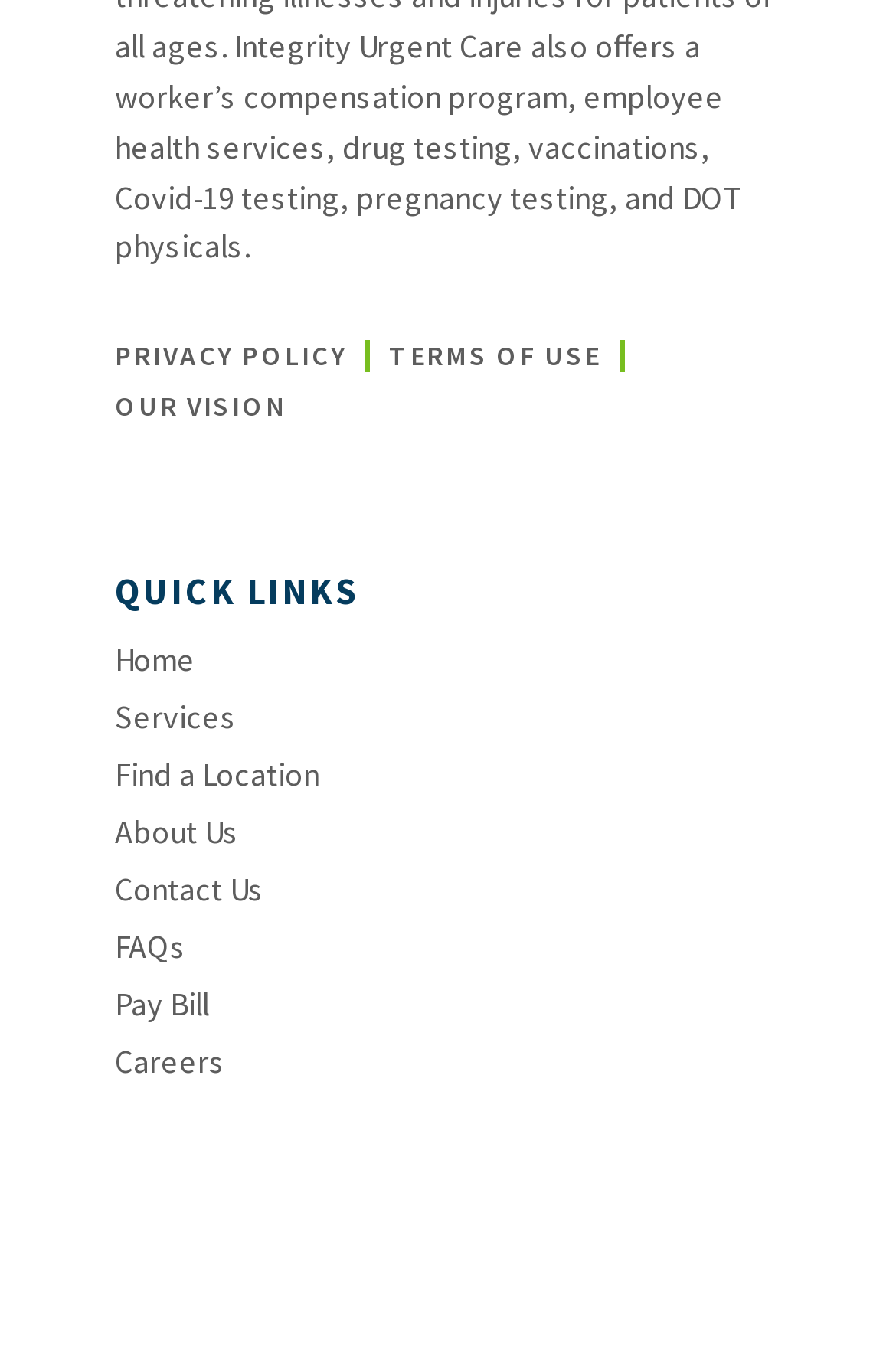Can you give a comprehensive explanation to the question given the content of the image?
How many links are there under QUICK LINKS?

I can count the number of links under the 'QUICK LINKS' heading. There are eight links: 'Home', 'Services', 'Find a Location', 'About Us', 'Contact Us', 'FAQs', 'Pay Bill', and 'Careers'.